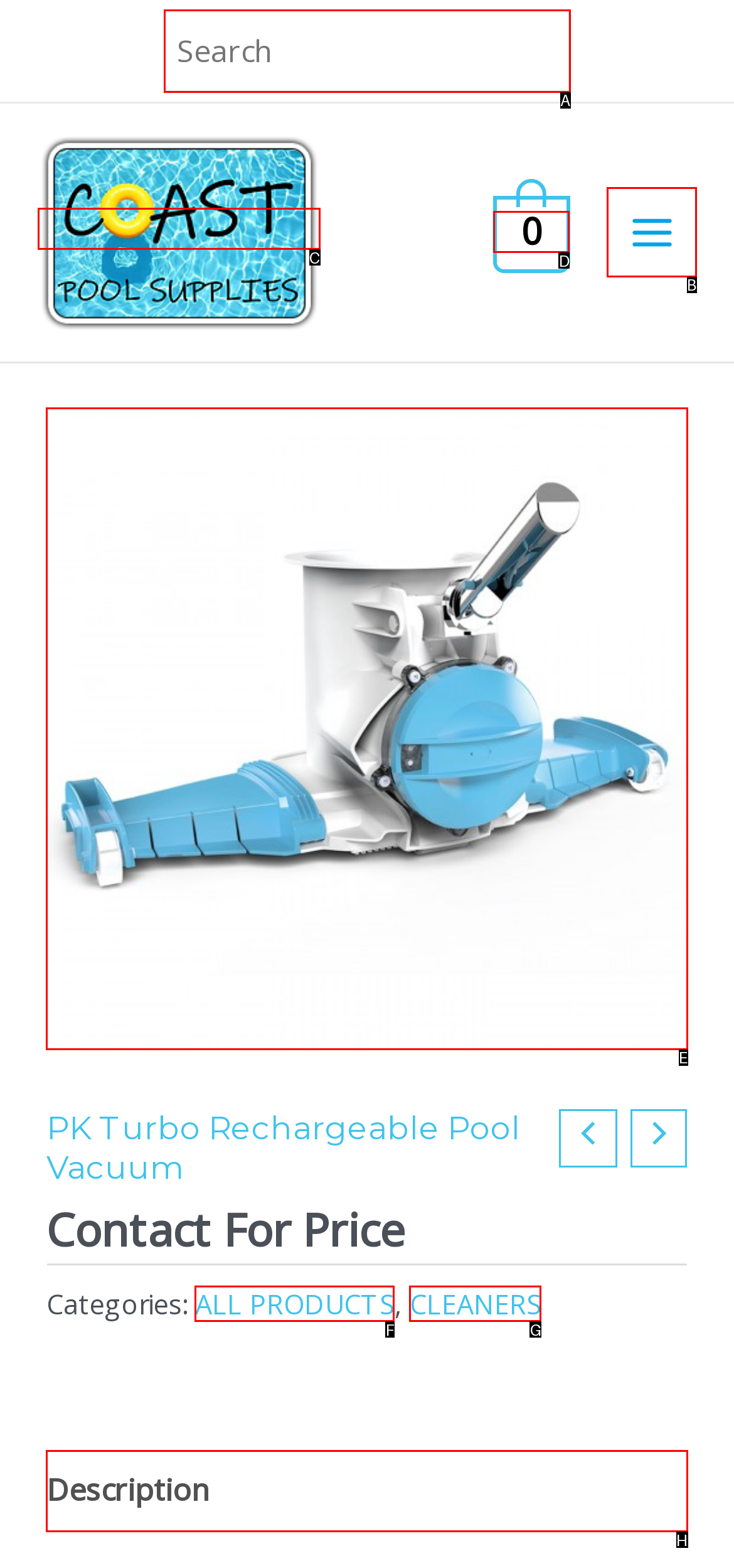From the options shown in the screenshot, tell me which lettered element I need to click to complete the task: read product description.

H